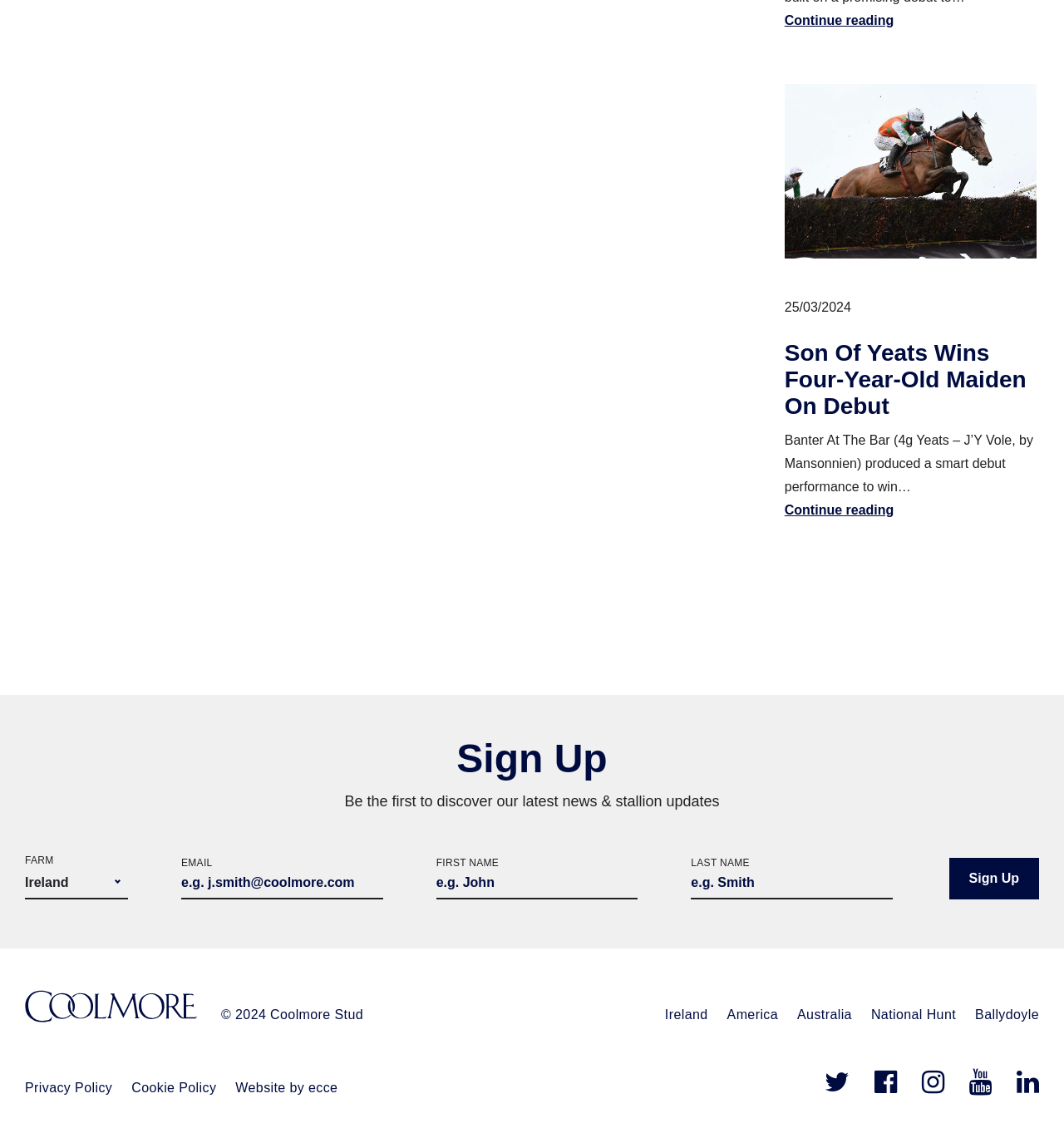Provide a one-word or brief phrase answer to the question:
What is the name of the stud farm mentioned on the page?

Coolmore Stud